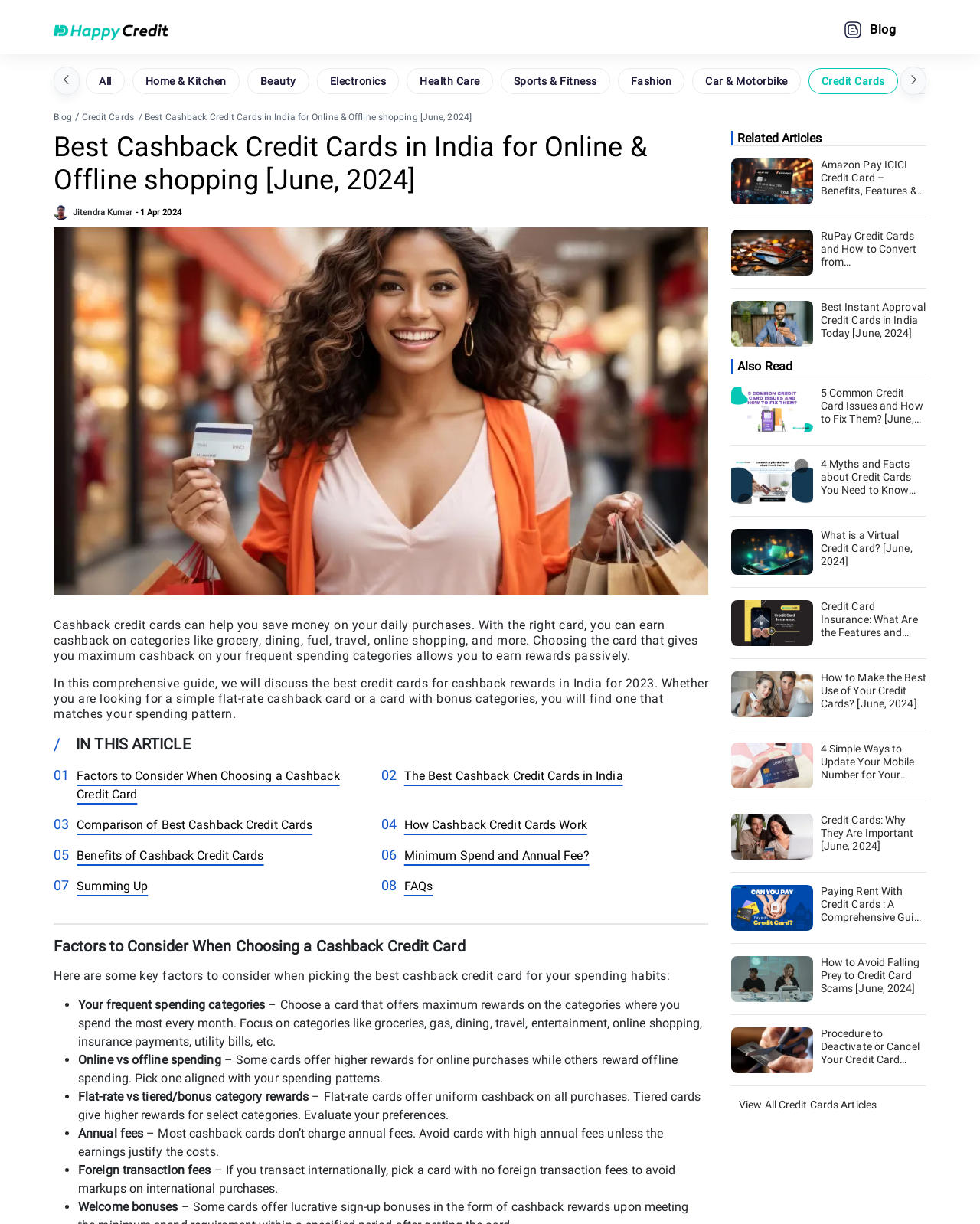How many categories are mentioned for cashback rewards?
Provide a concise answer using a single word or phrase based on the image.

9